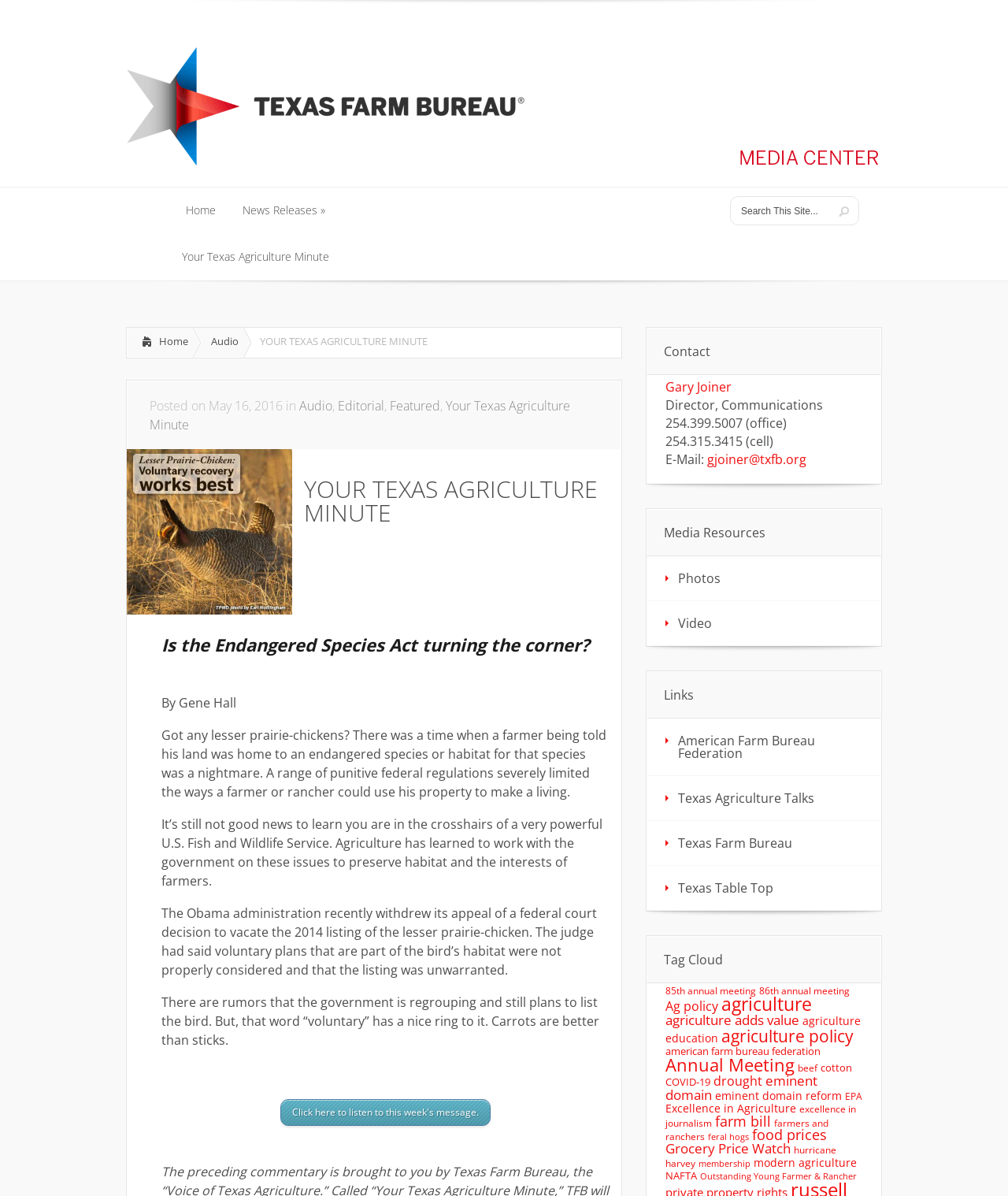Bounding box coordinates are to be given in the format (top-left x, top-left y, bottom-right x, bottom-right y). All values must be floating point numbers between 0 and 1. Provide the bounding box coordinate for the UI element described as: farmers and ranchers

[0.66, 0.934, 0.822, 0.955]